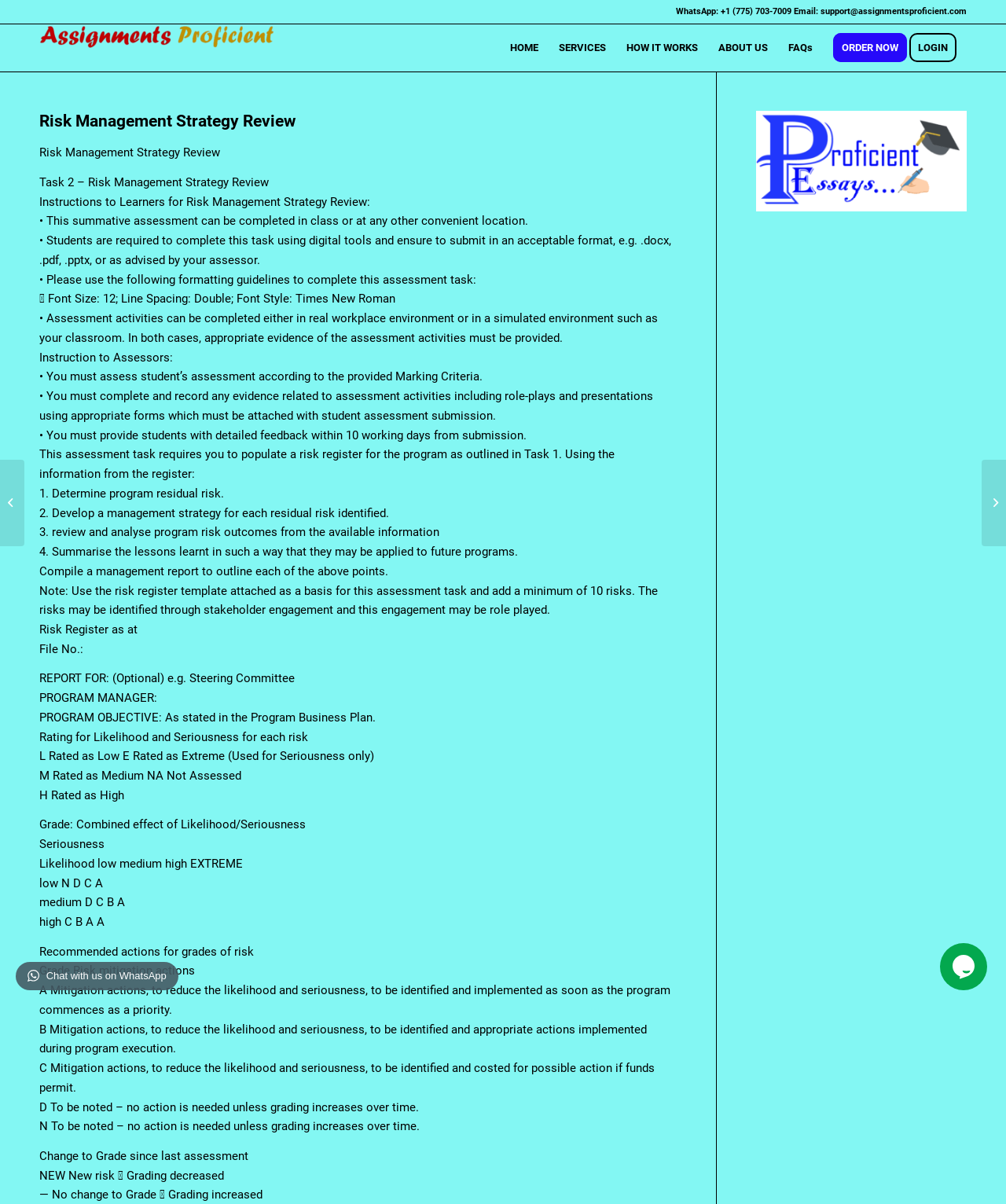Using the elements shown in the image, answer the question comprehensively: How many risks are required to be identified through stakeholder engagement?

I found the number of risks required to be identified through stakeholder engagement by looking at the note at the end of the risk register template, where it says 'The risks may be identified through stakeholder engagement and this engagement may be role played. Note: Use the risk register template attached as a basis for this assessment task and add a minimum of 10 risks.'.